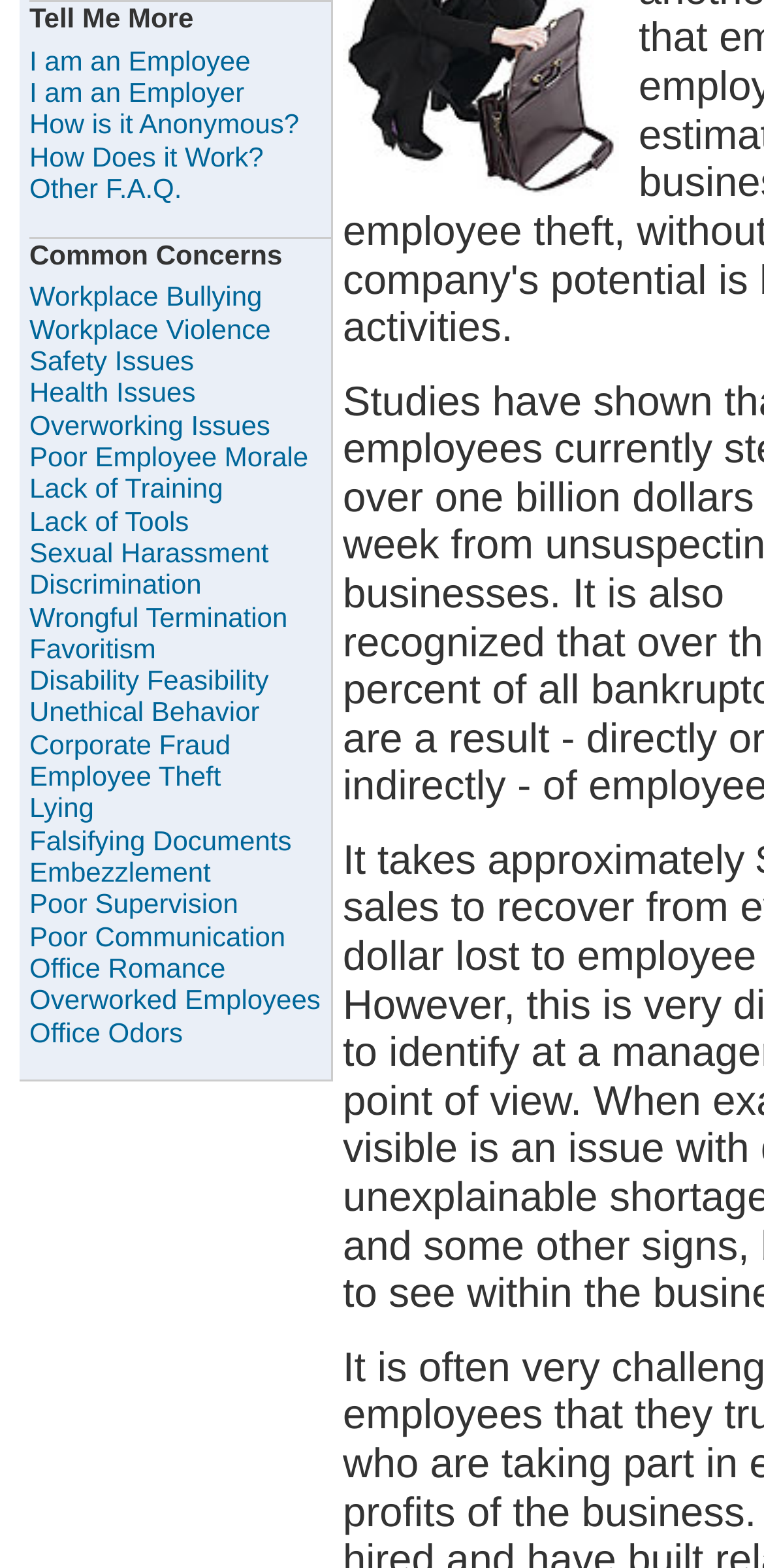For the element described, predict the bounding box coordinates as (top-left x, top-left y, bottom-right x, bottom-right y). All values should be between 0 and 1. Element description: Favoritism

[0.038, 0.403, 0.204, 0.423]